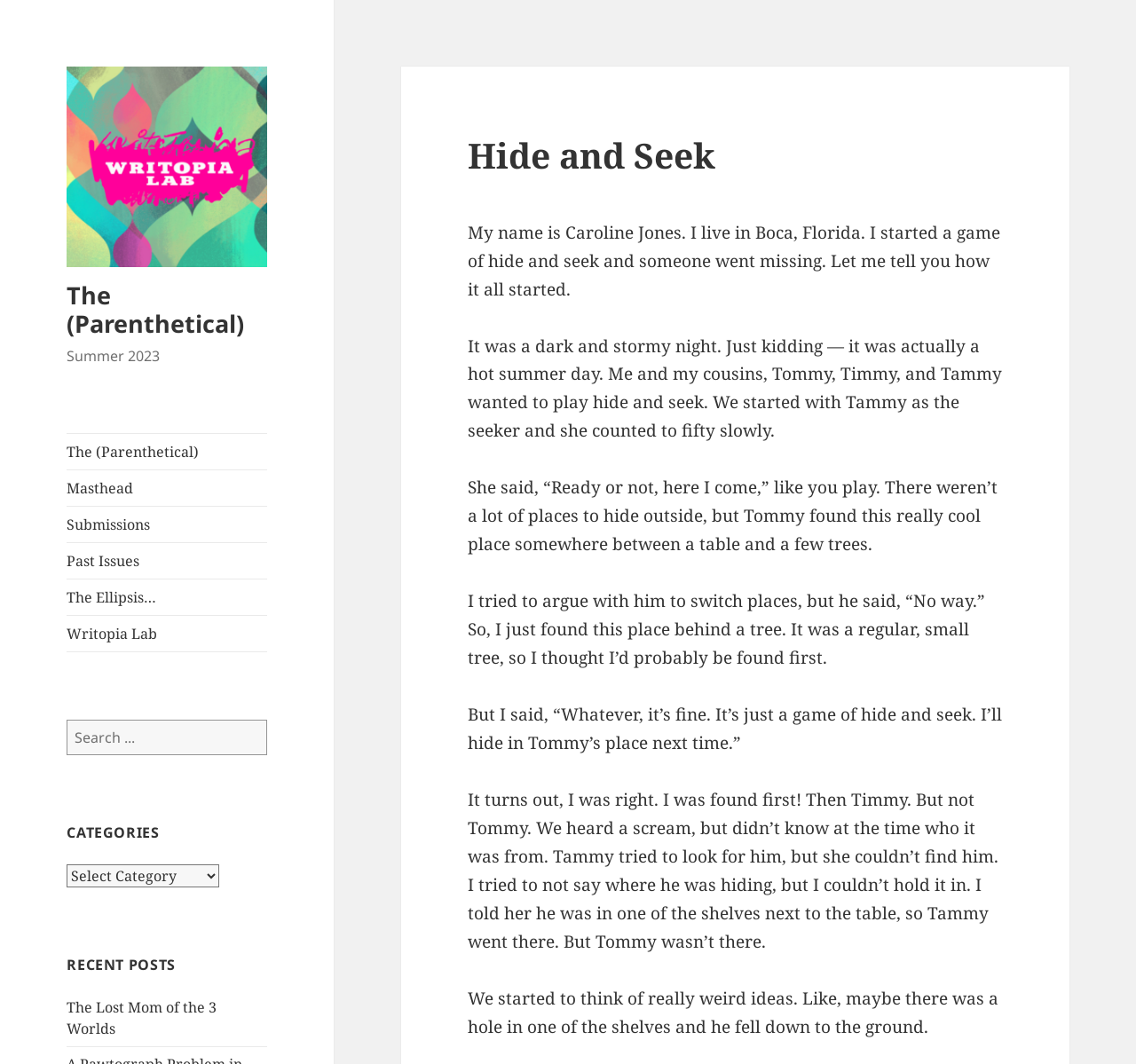Given the description of the UI element: "Masthead", predict the bounding box coordinates in the form of [left, top, right, bottom], with each value being a float between 0 and 1.

[0.059, 0.442, 0.235, 0.476]